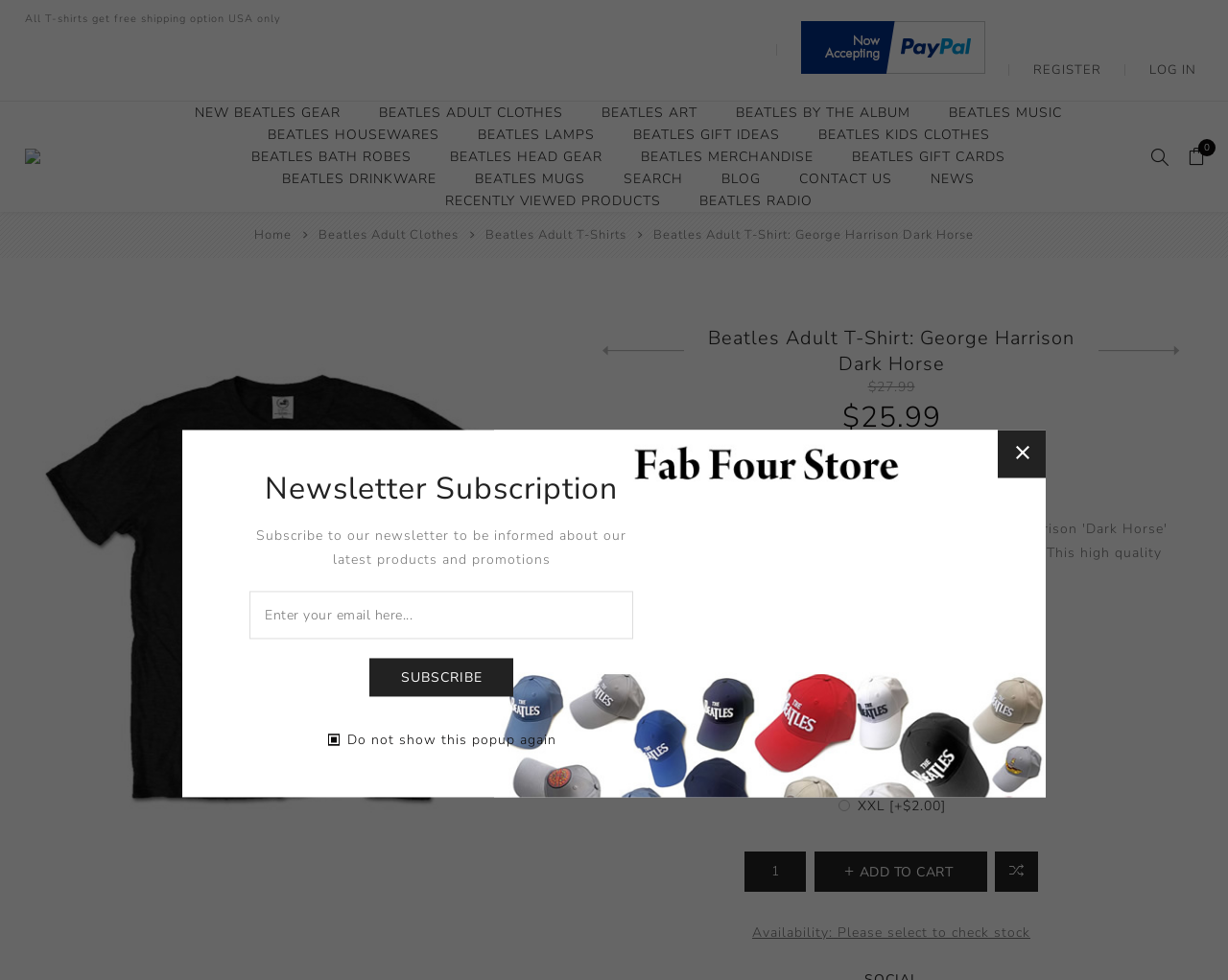What is the purpose of the 'ADD TO CART' button?
Offer a detailed and full explanation in response to the question.

The purpose of the 'ADD TO CART' button can be inferred by its position on the webpage, which is next to the product description and price, and its text content, which suggests that it is used to add the product to the shopping cart.